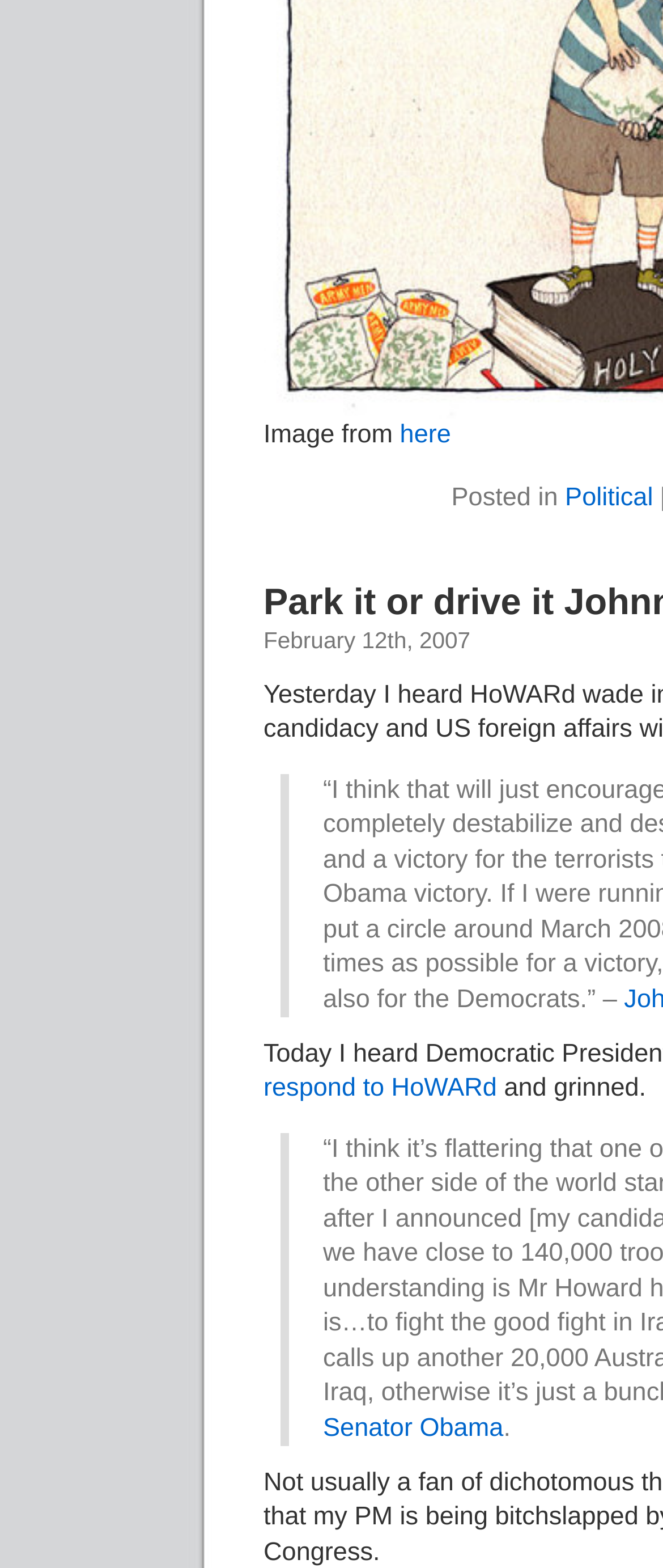Provide the bounding box coordinates of the HTML element described by the text: "here". The coordinates should be in the format [left, top, right, bottom] with values between 0 and 1.

[0.603, 0.268, 0.68, 0.287]